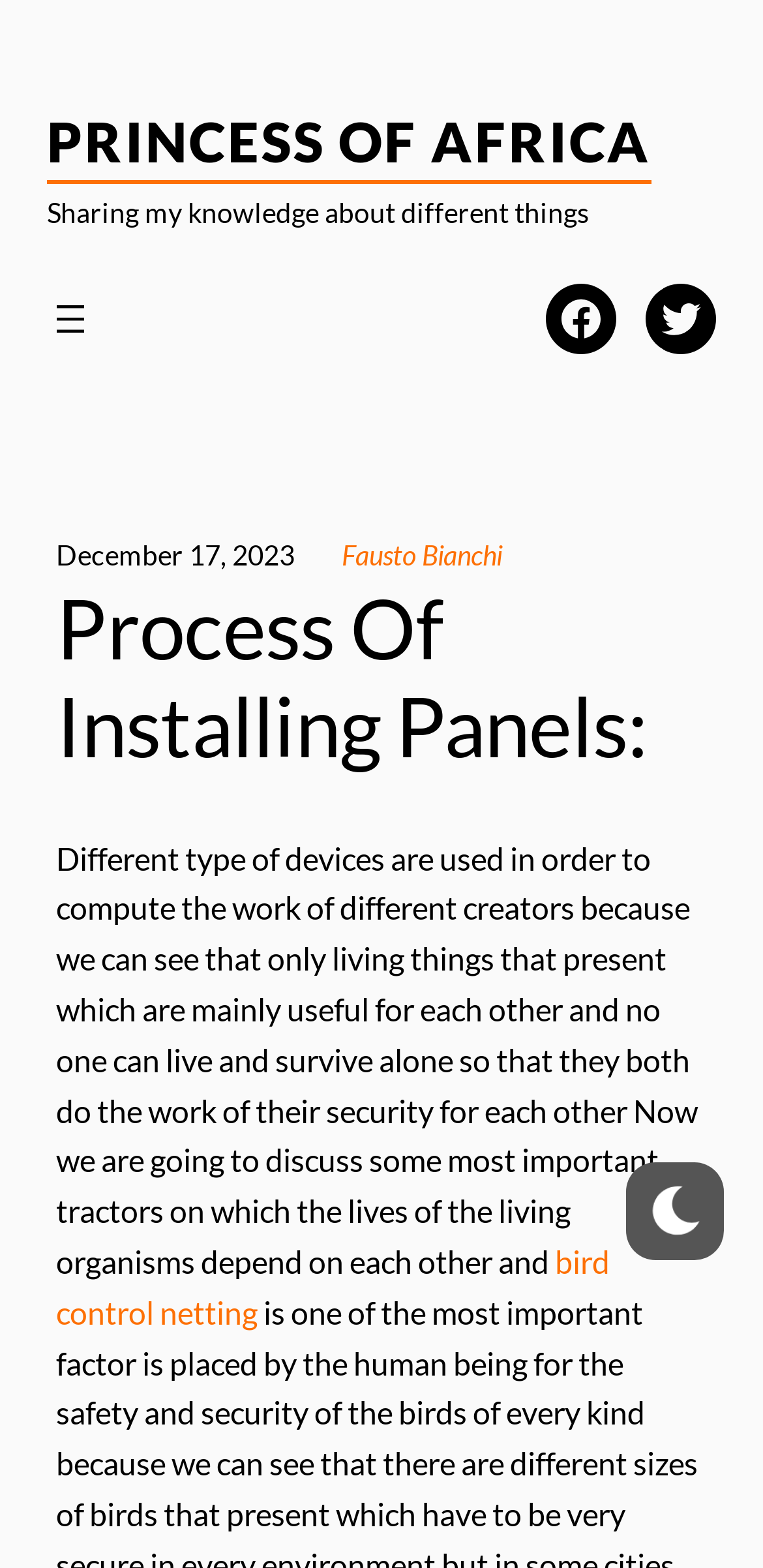What is the author's name?
Look at the image and answer the question with a single word or phrase.

Fausto Bianchi